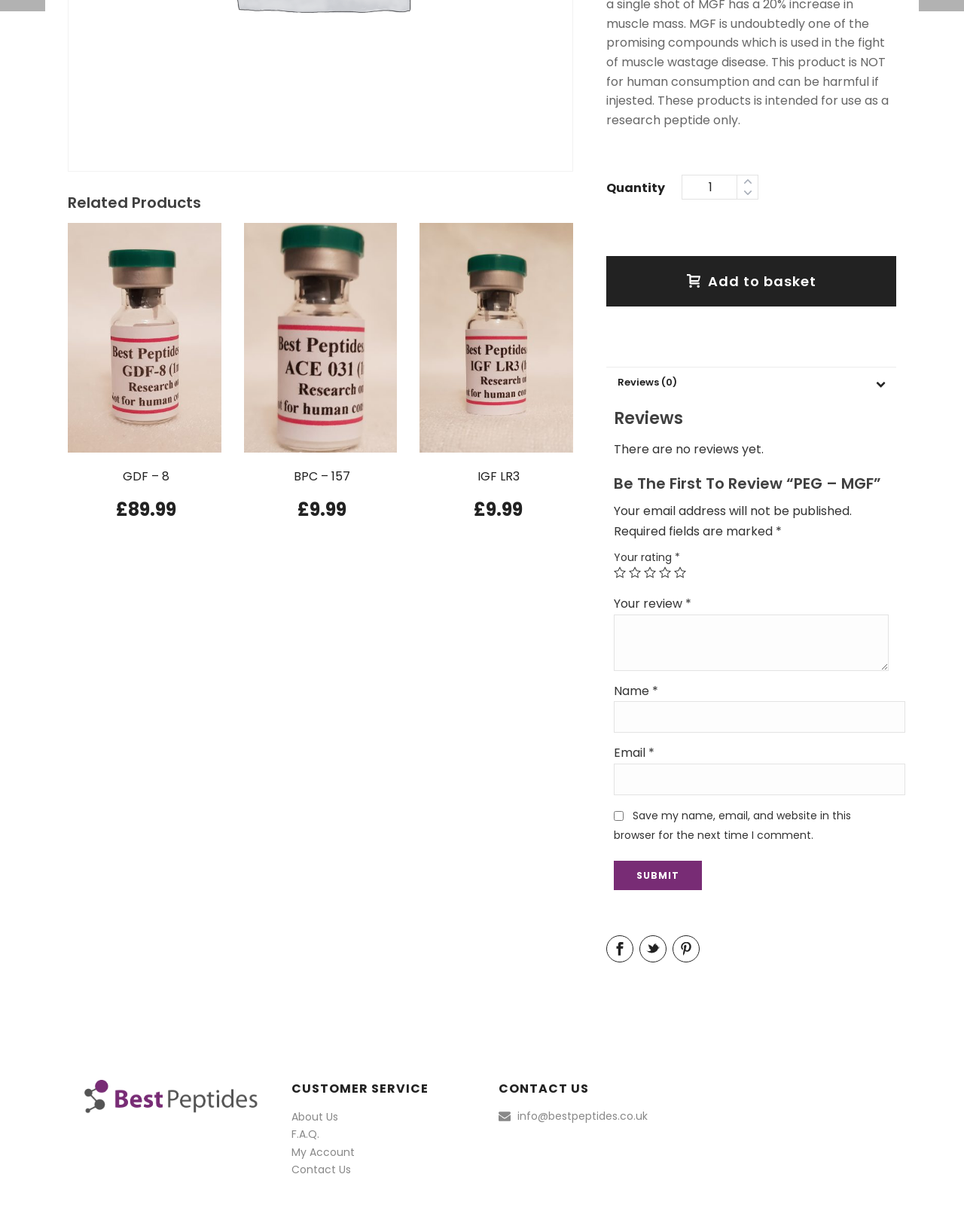Please specify the bounding box coordinates in the format (top-left x, top-left y, bottom-right x, bottom-right y), with values ranging from 0 to 1. Identify the bounding box for the UI component described as follows: Add to basket

[0.629, 0.208, 0.93, 0.249]